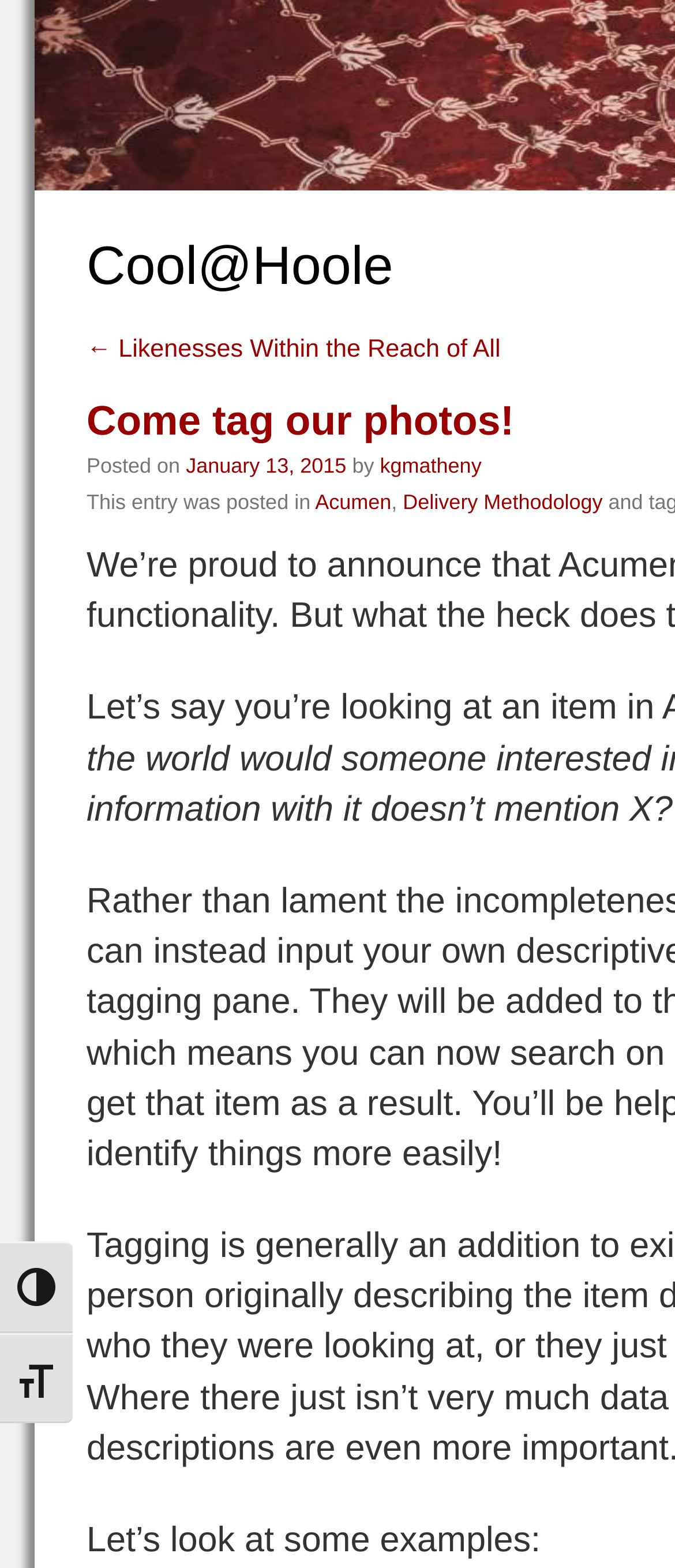Given the description kgmatheny, predict the bounding box coordinates of the UI element. Ensure the coordinates are in the format (top-left x, top-left y, bottom-right x, bottom-right y) and all values are between 0 and 1.

[0.563, 0.289, 0.713, 0.304]